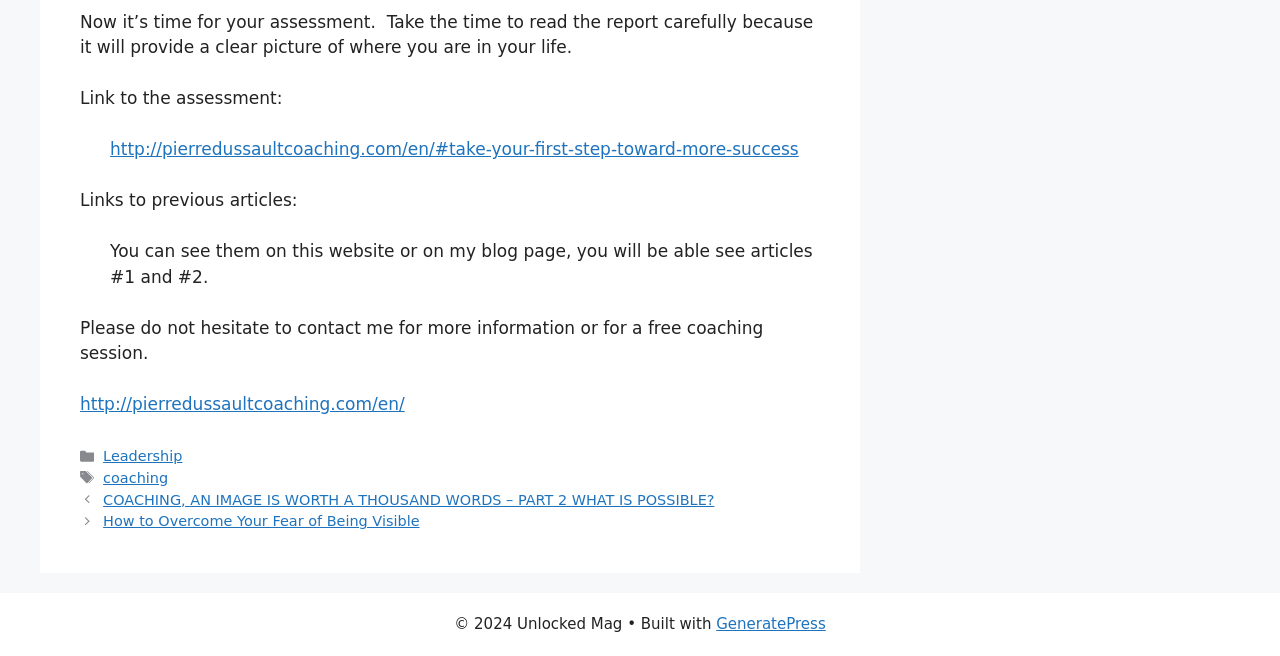Please answer the following question using a single word or phrase: 
What is the author's contact information?

http://pierredussaultcoaching.com/en/